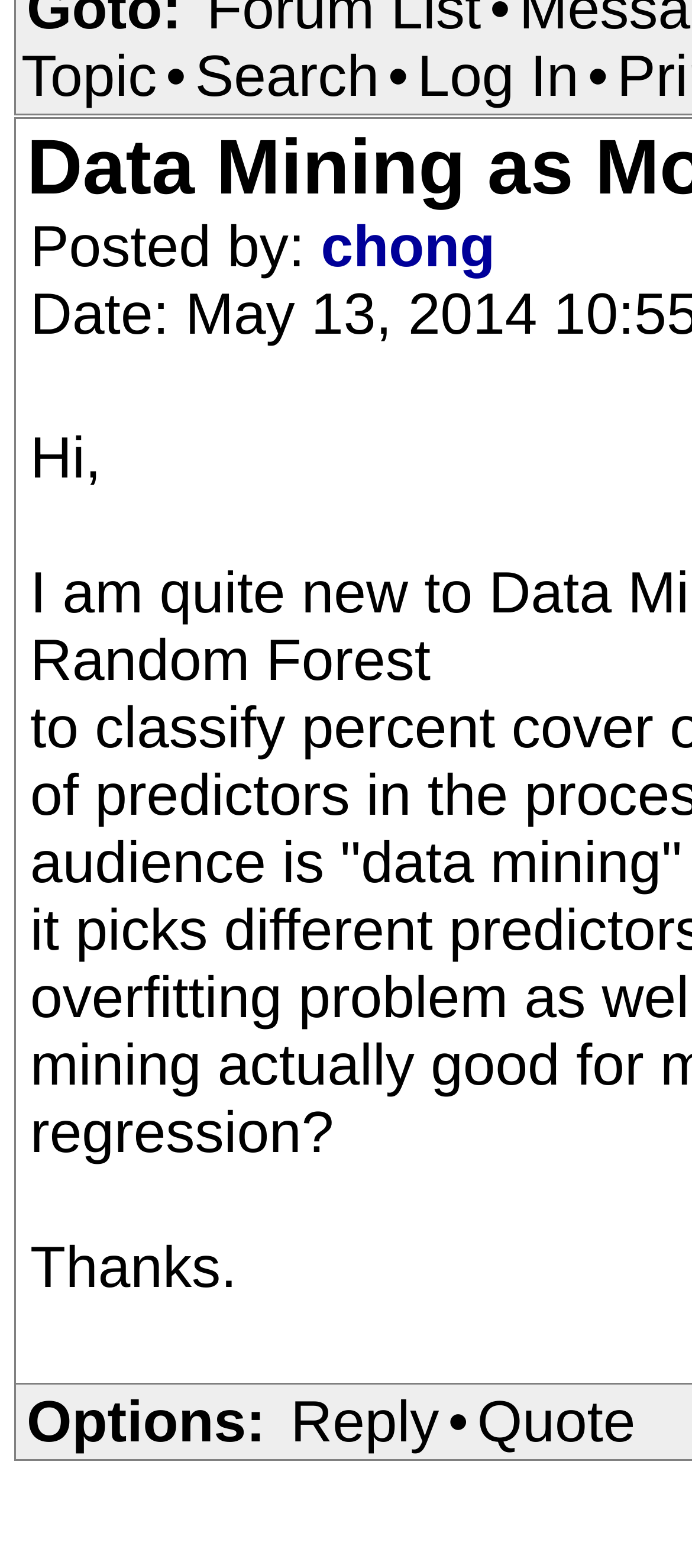Who posted the message?
Answer the question with just one word or phrase using the image.

chong